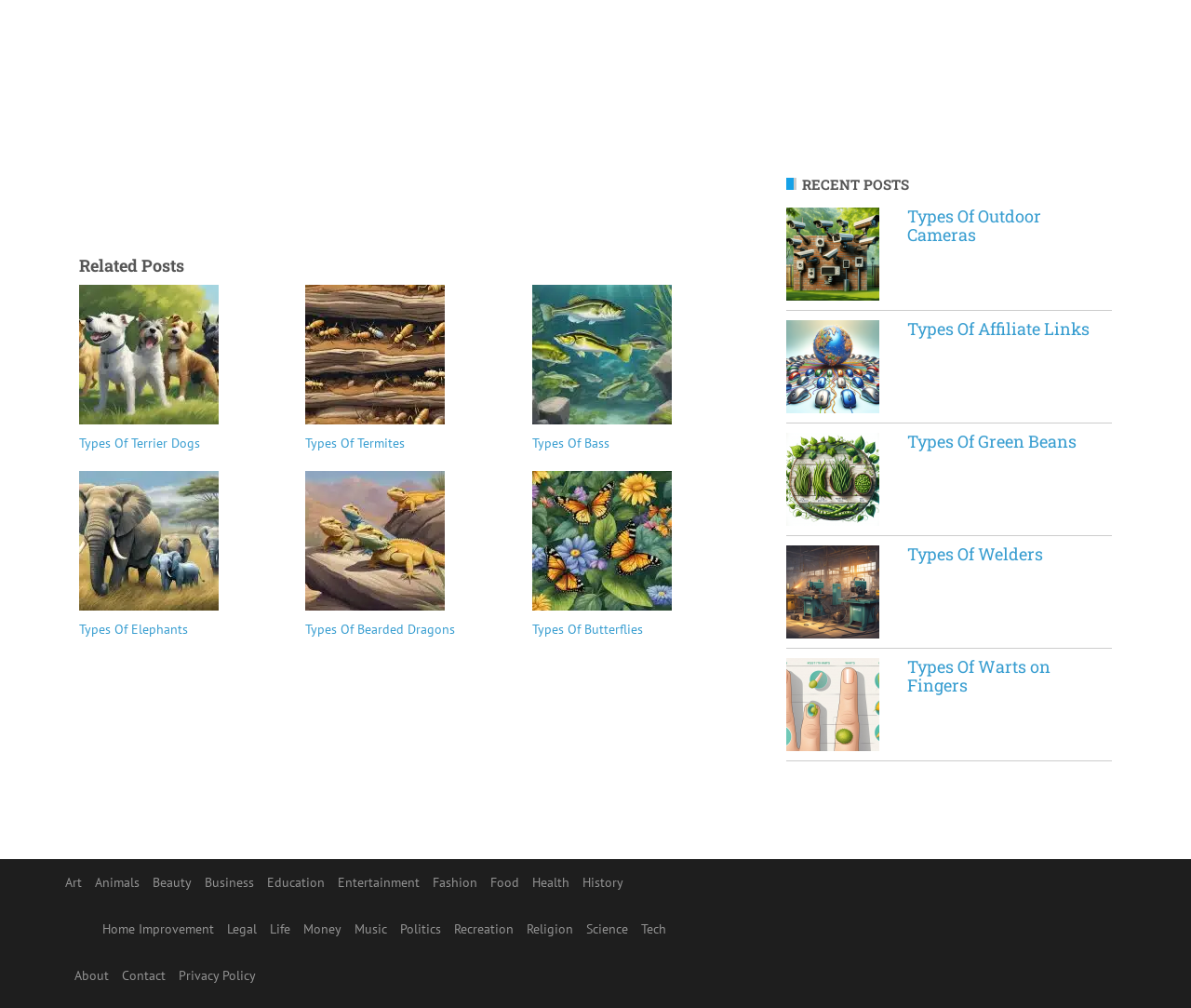Answer the following inquiry with a single word or phrase:
How many types of posts are listed under 'Related Posts'?

8